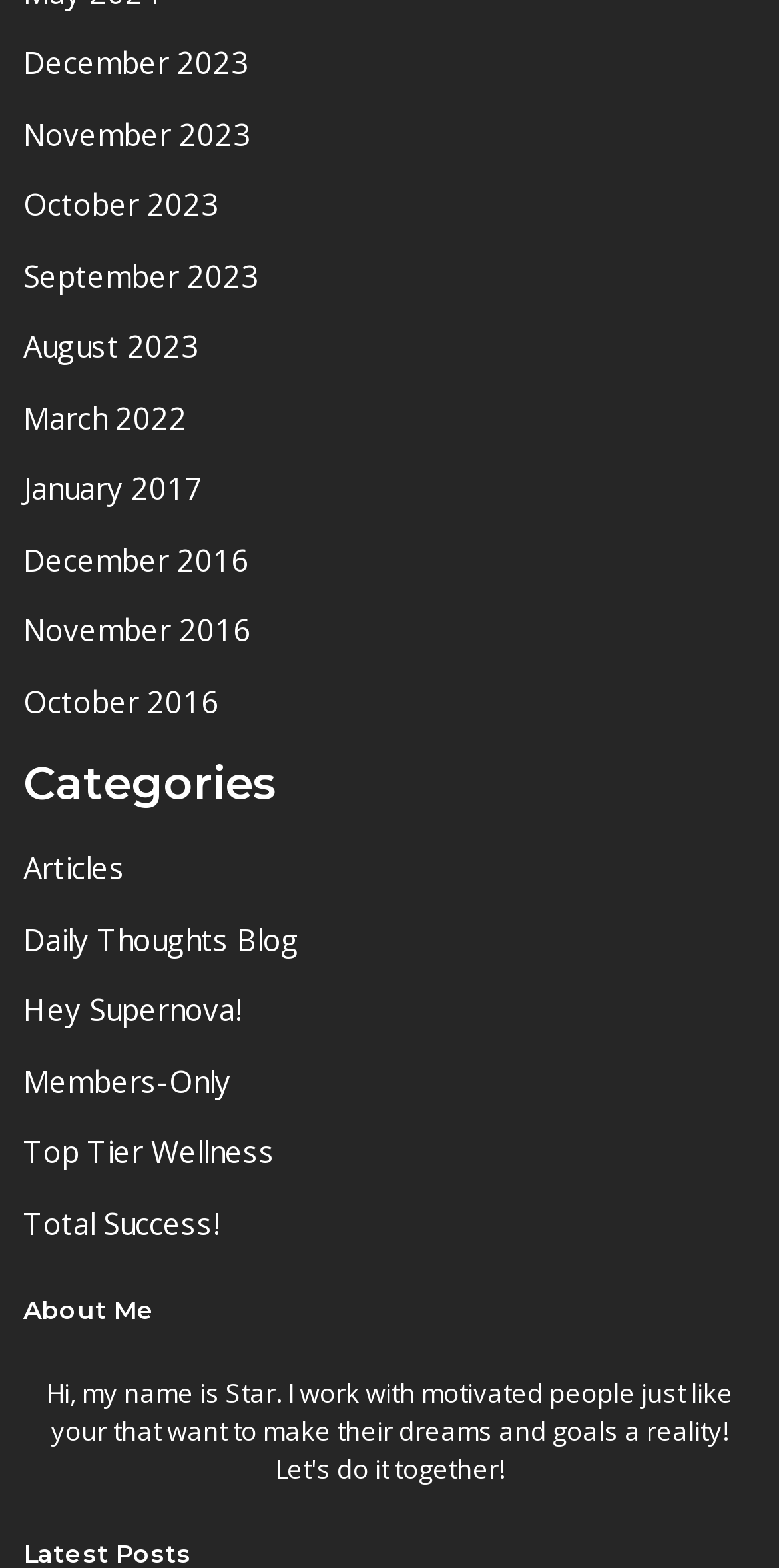Can you show the bounding box coordinates of the region to click on to complete the task described in the instruction: "Read Daily Thoughts Blog"?

[0.03, 0.586, 0.384, 0.611]